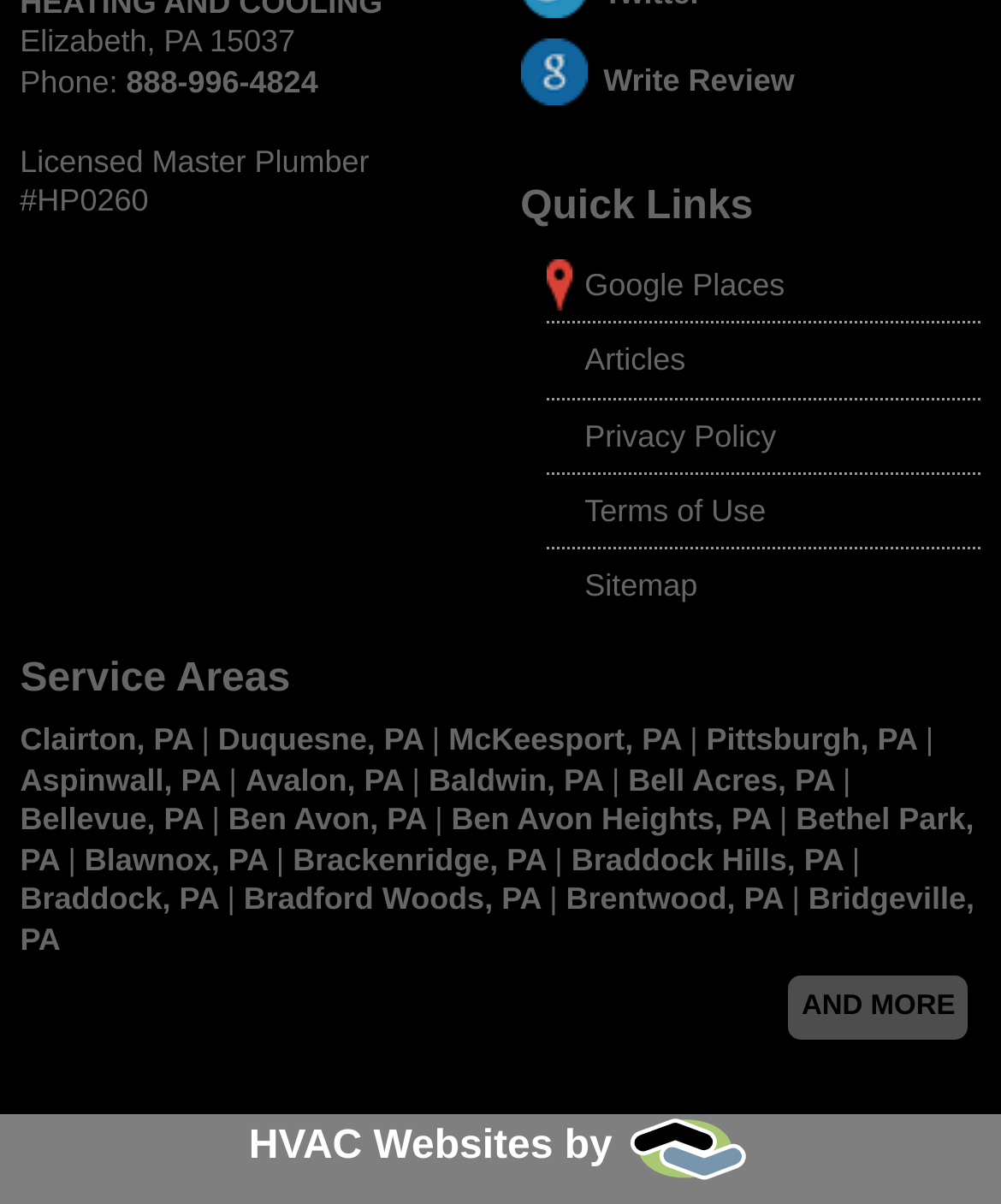Please provide the bounding box coordinates for the element that needs to be clicked to perform the following instruction: "Write a review". The coordinates should be given as four float numbers between 0 and 1, i.e., [left, top, right, bottom].

[0.603, 0.017, 0.794, 0.047]